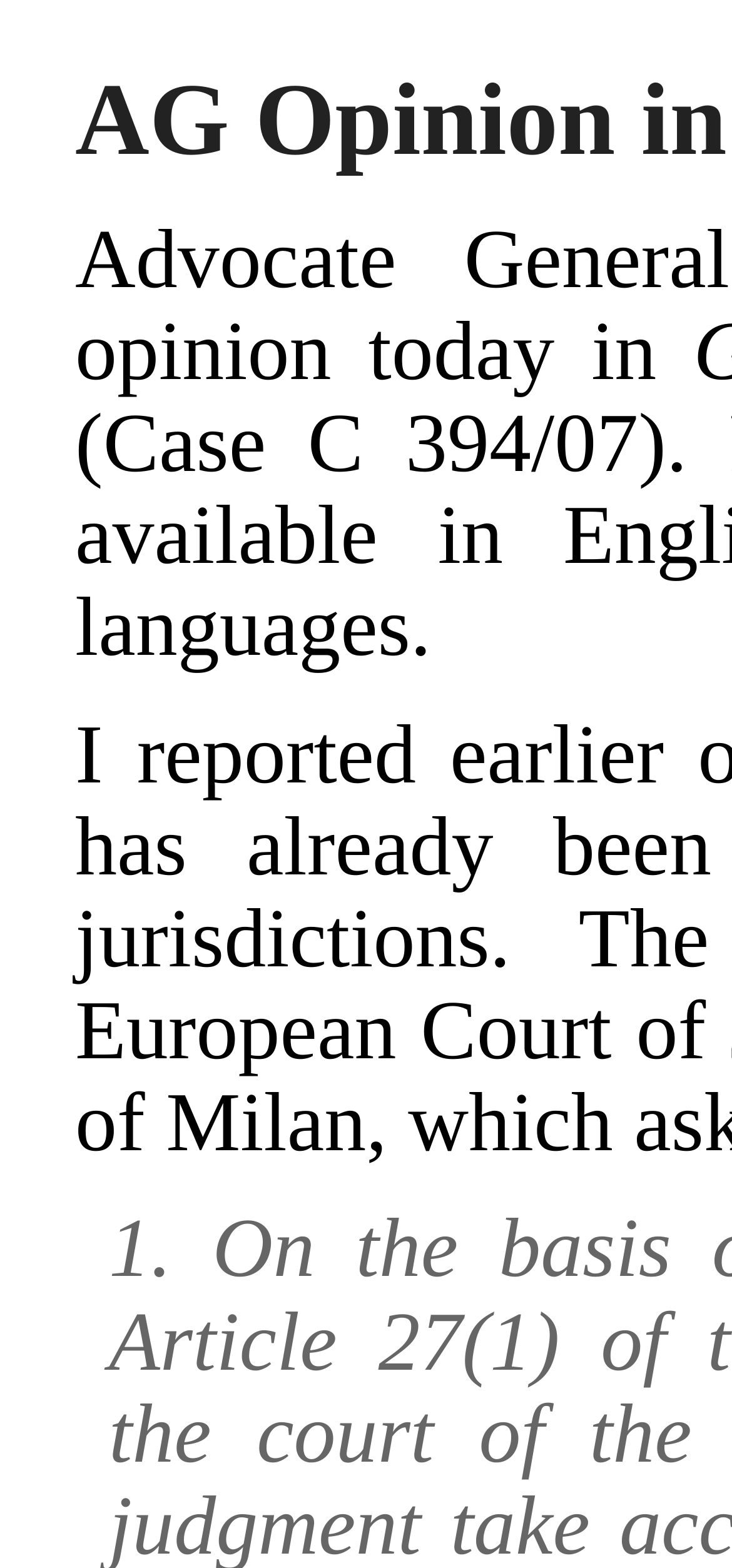Please identify the primary heading of the webpage and give its text content.

AG Opinion in Gambazzi